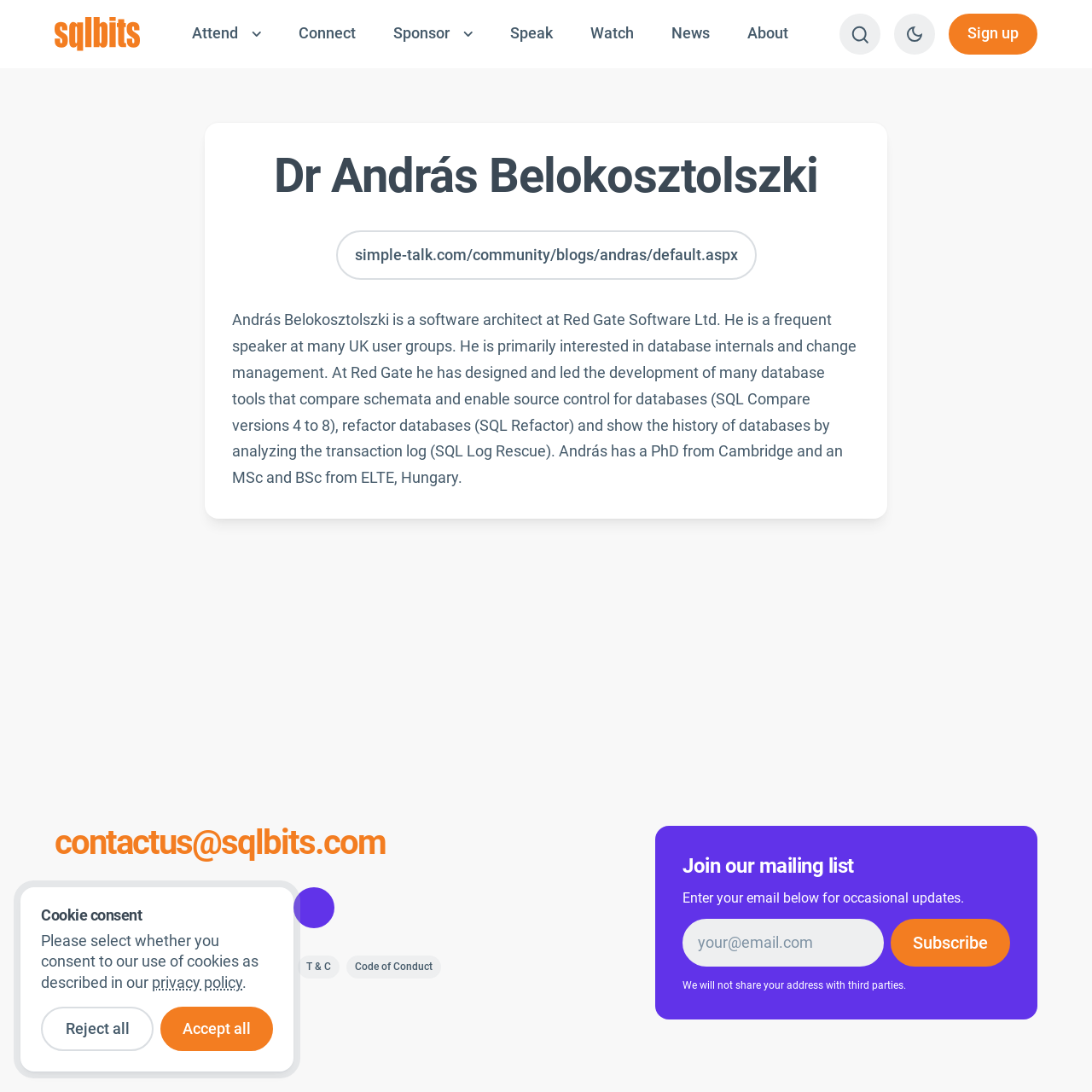What is the name of the person described on this webpage?
Please look at the screenshot and answer using one word or phrase.

Dr András Belokosztolszki